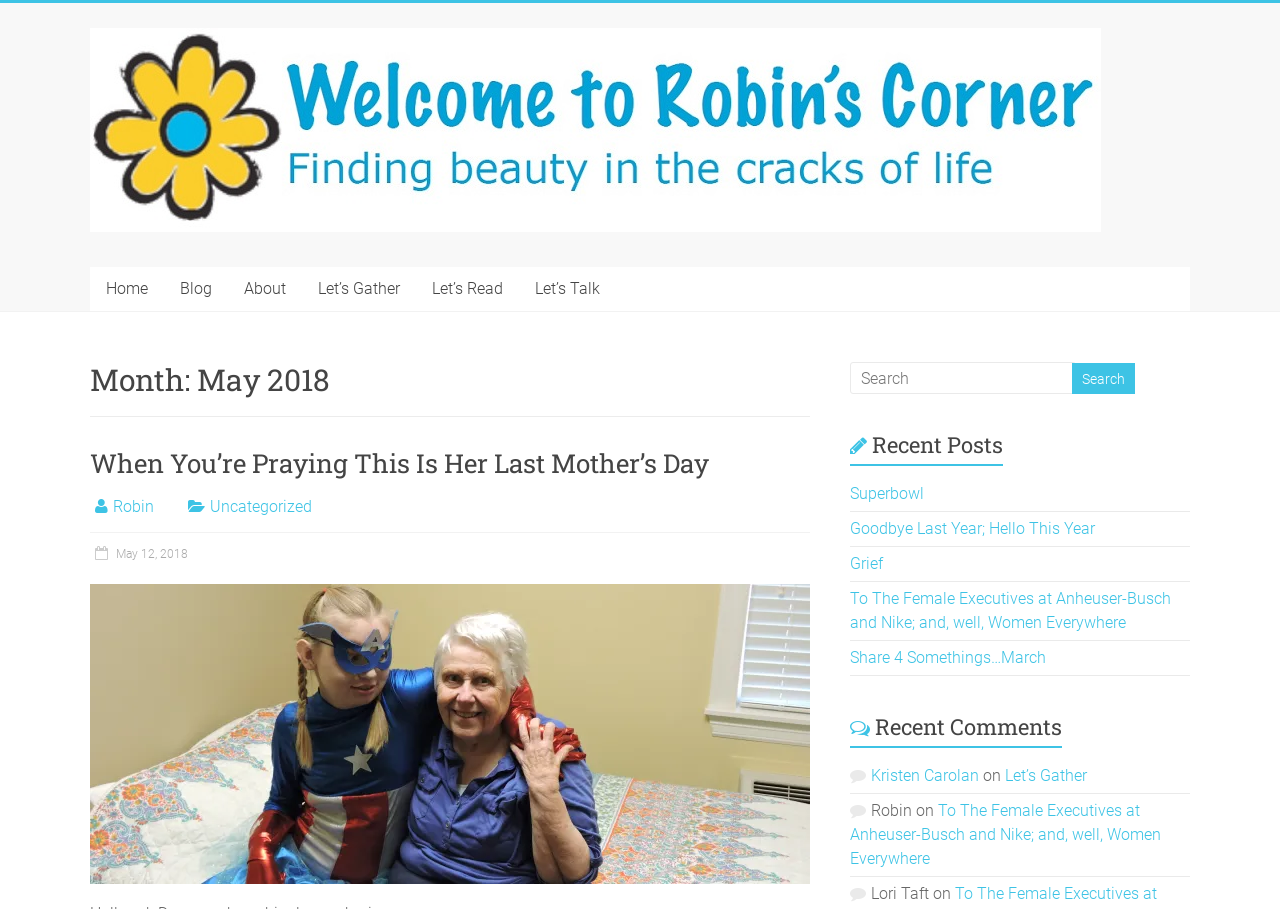Could you highlight the region that needs to be clicked to execute the instruction: "Read the 'When You’re Praying This Is Her Last Mother’s Day' post"?

[0.07, 0.491, 0.554, 0.528]